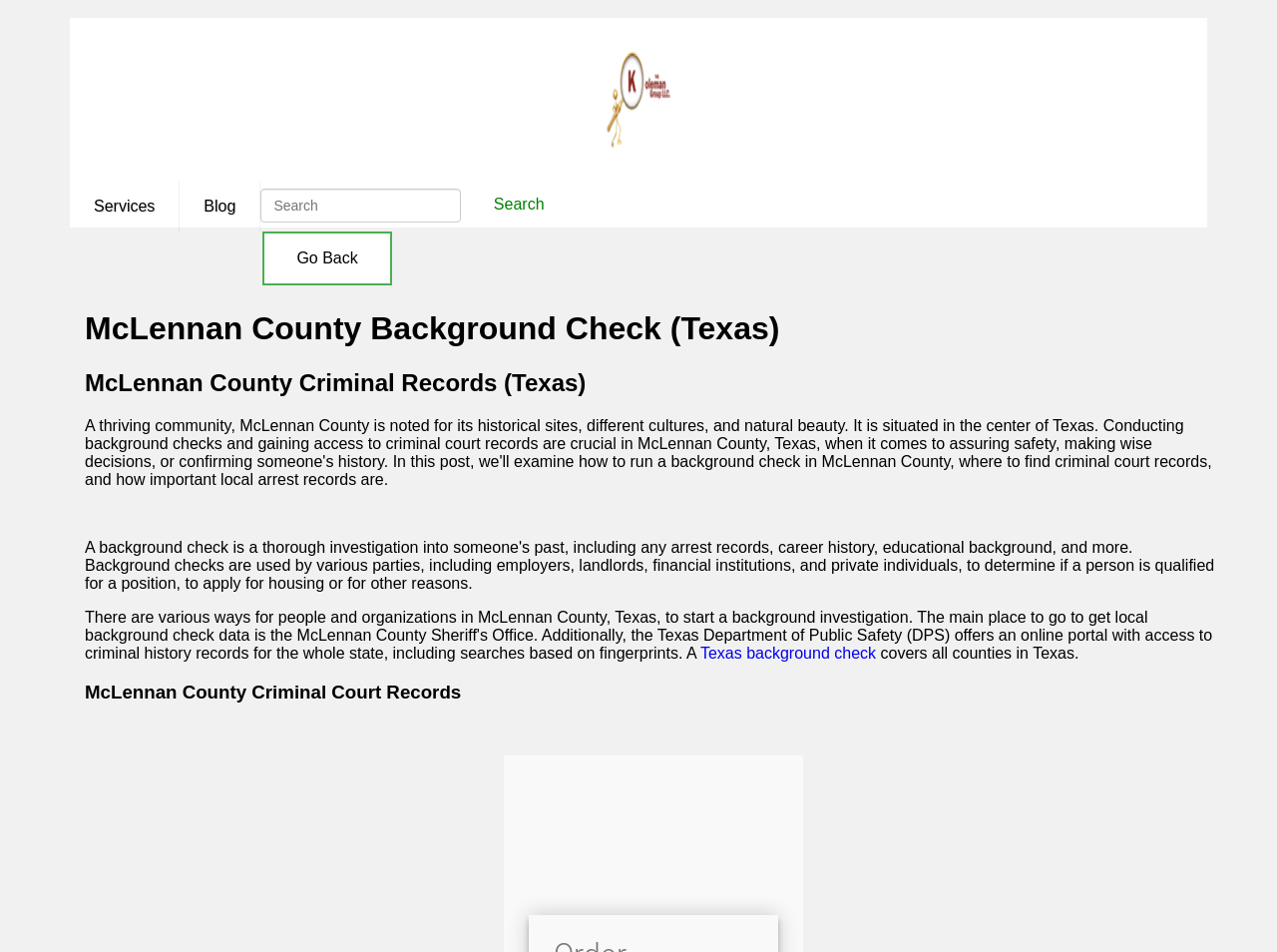Determine the bounding box coordinates for the HTML element mentioned in the following description: "Services". The coordinates should be a list of four floats ranging from 0 to 1, represented as [left, top, right, bottom].

[0.055, 0.191, 0.14, 0.243]